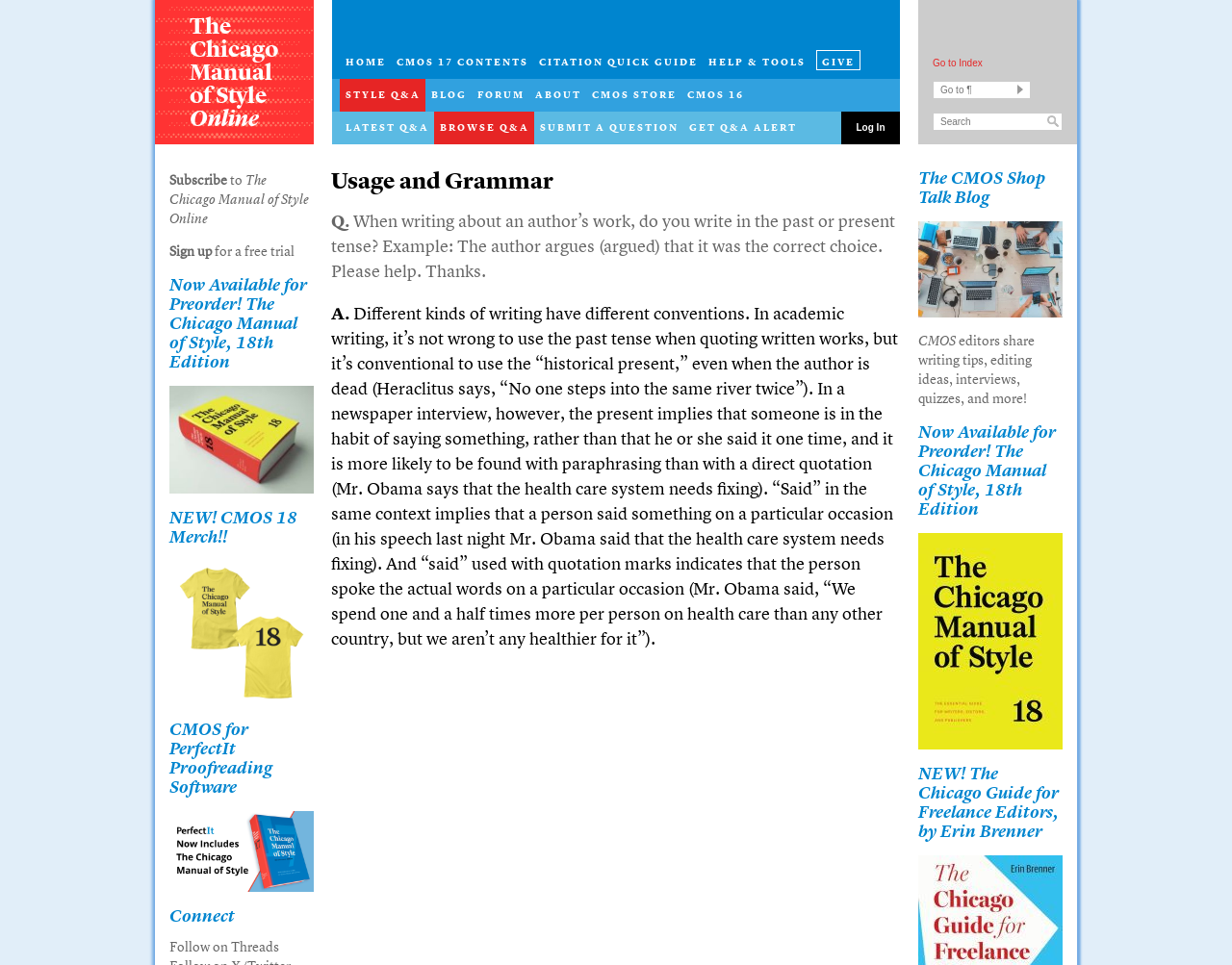Please determine the bounding box coordinates for the element that should be clicked to follow these instructions: "Log in to the website".

[0.683, 0.116, 0.73, 0.15]